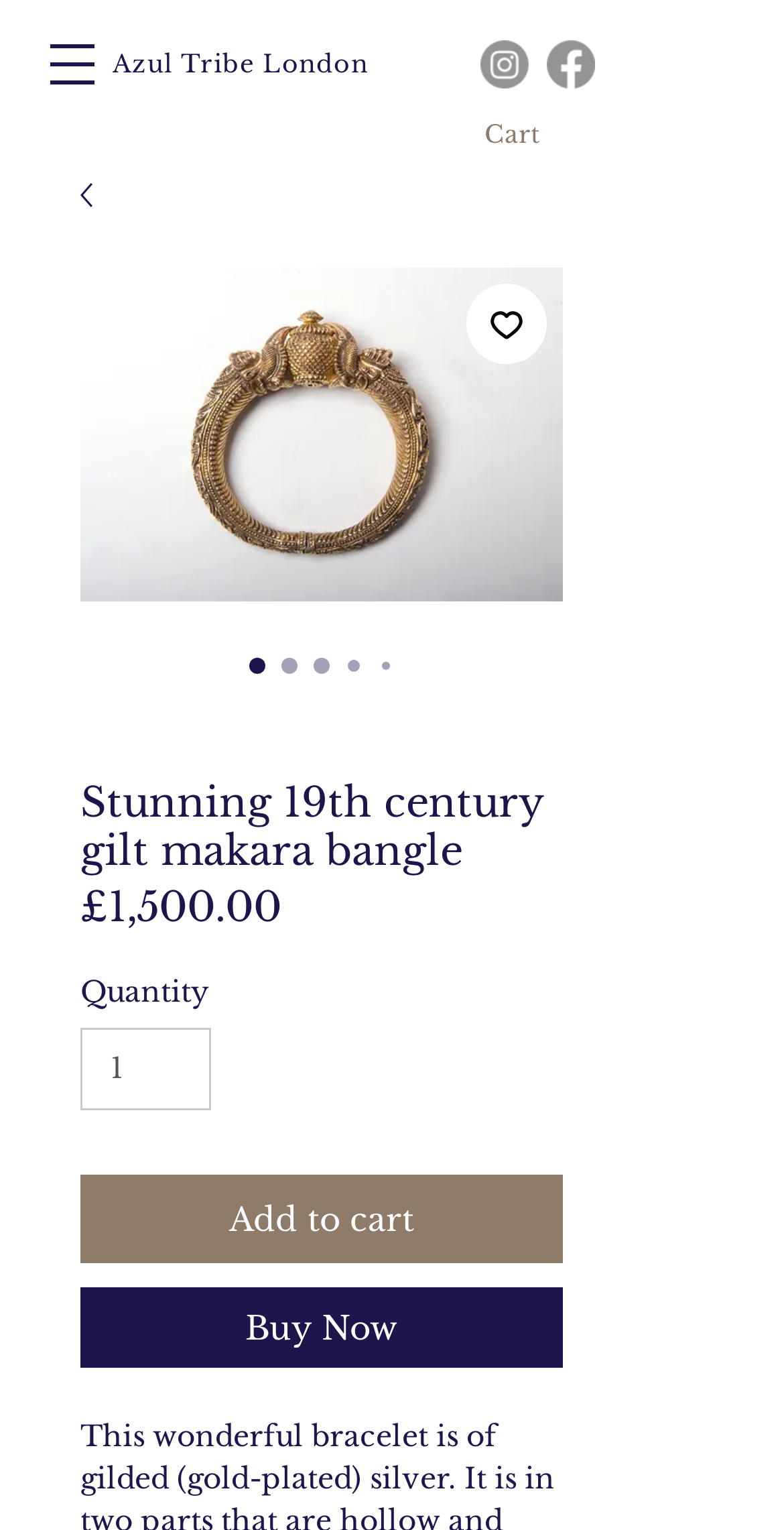What is the price of the bangle?
Provide a short answer using one word or a brief phrase based on the image.

£1,500.00